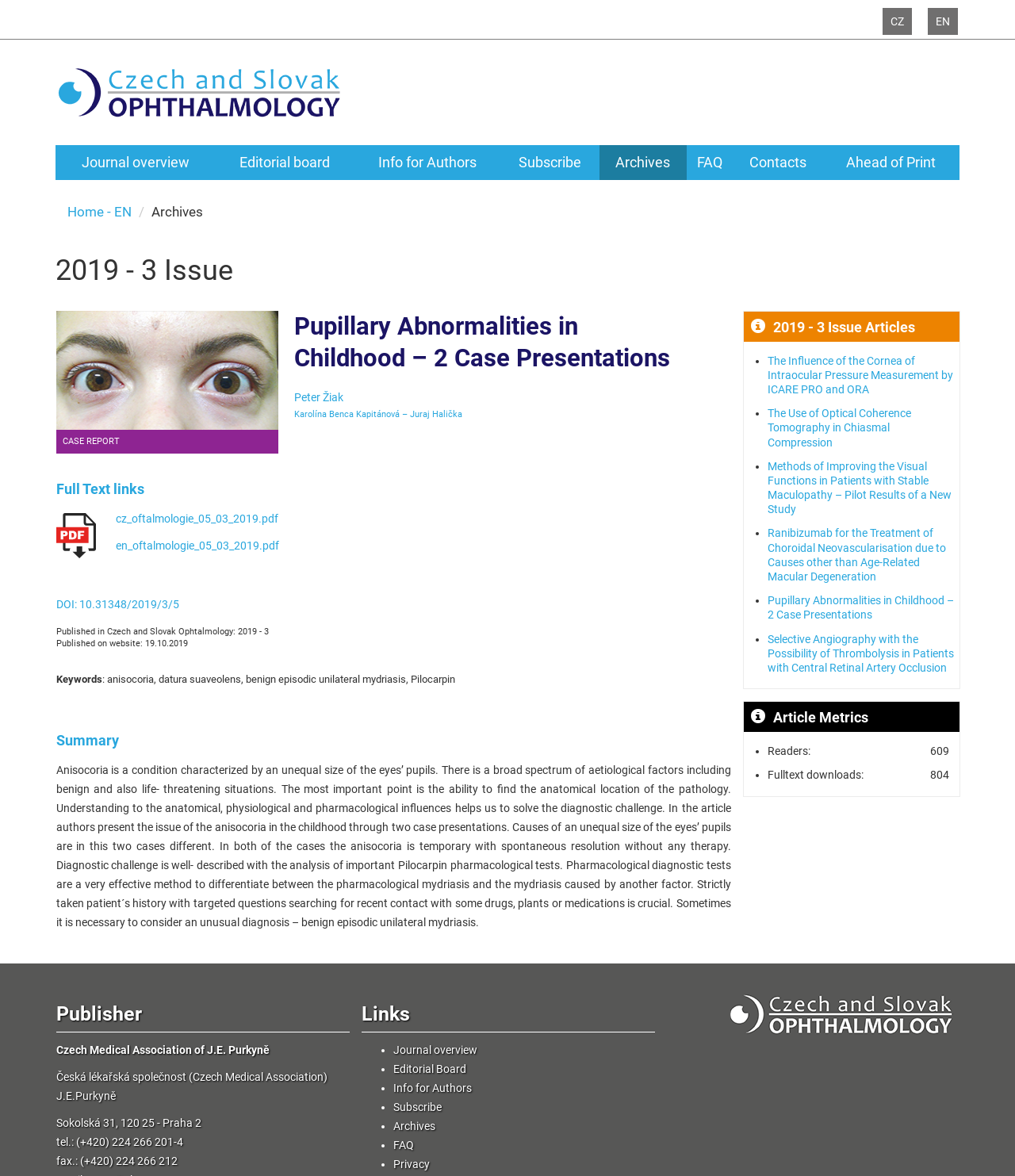Pinpoint the bounding box coordinates of the clickable element to carry out the following instruction: "Browse archives."

[0.59, 0.123, 0.676, 0.153]